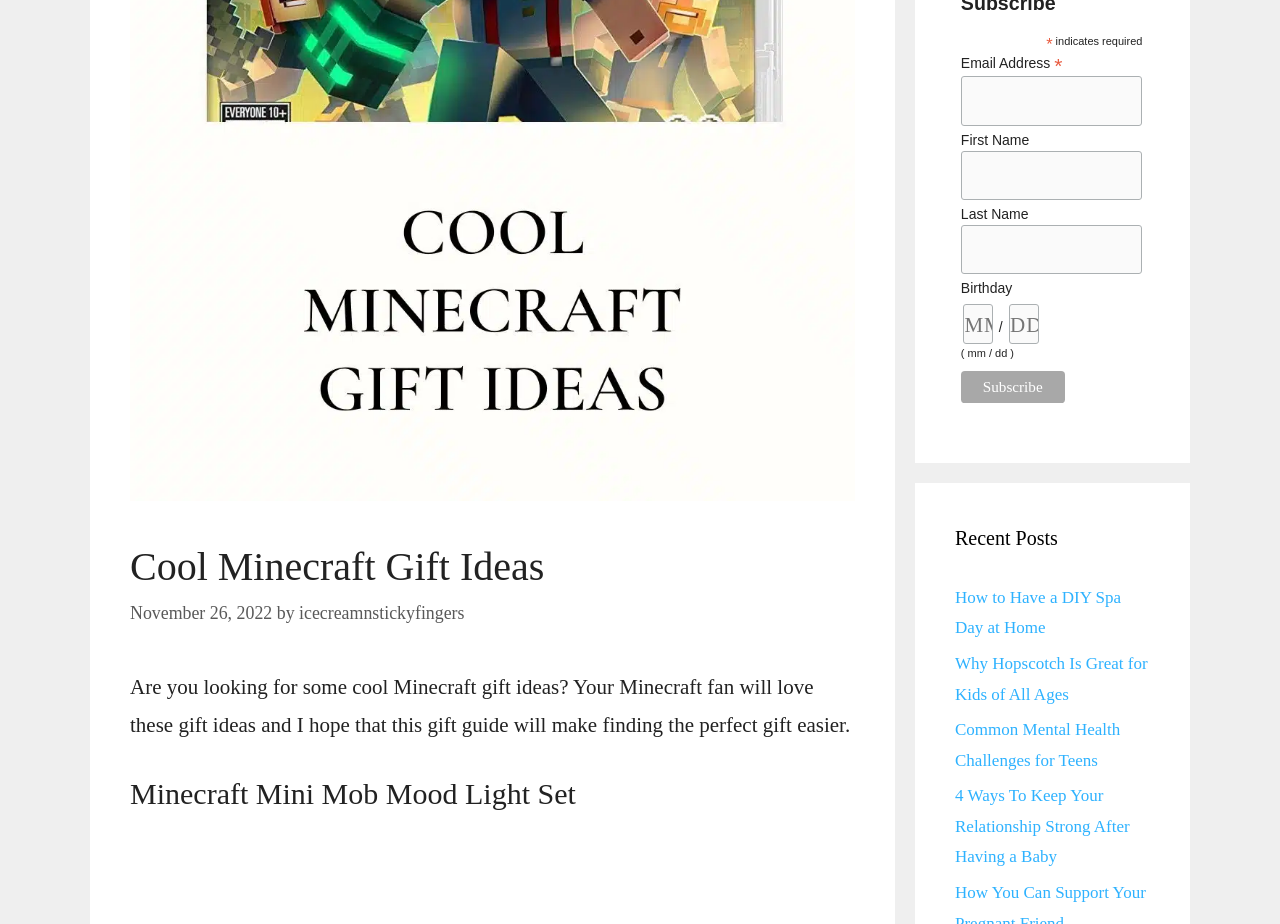Please identify the bounding box coordinates of the clickable area that will fulfill the following instruction: "Enter first name". The coordinates should be in the format of four float numbers between 0 and 1, i.e., [left, top, right, bottom].

[0.751, 0.163, 0.893, 0.217]